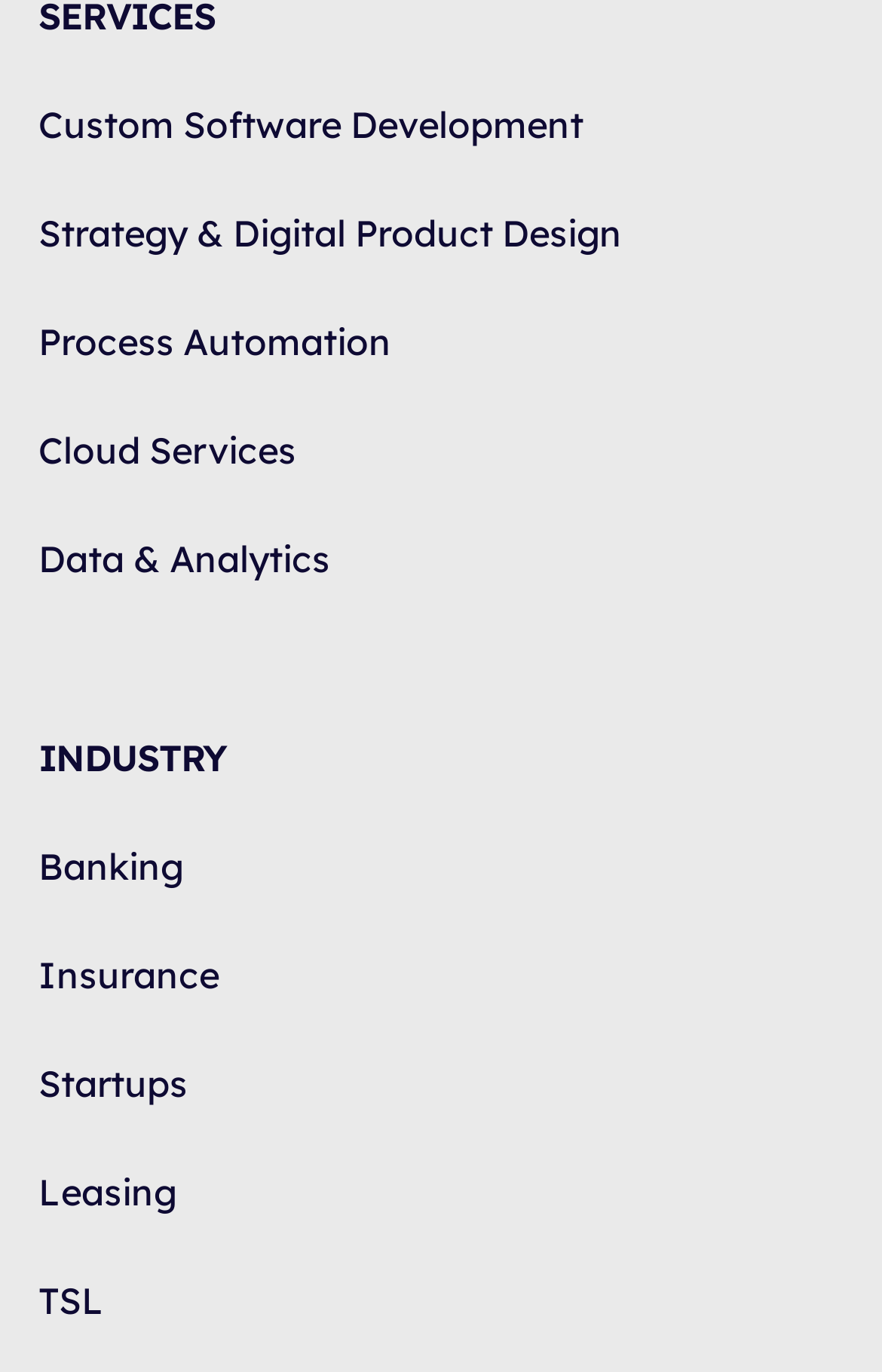Identify the bounding box coordinates for the UI element mentioned here: "Banking". Provide the coordinates as four float values between 0 and 1, i.e., [left, top, right, bottom].

[0.044, 0.615, 0.208, 0.648]